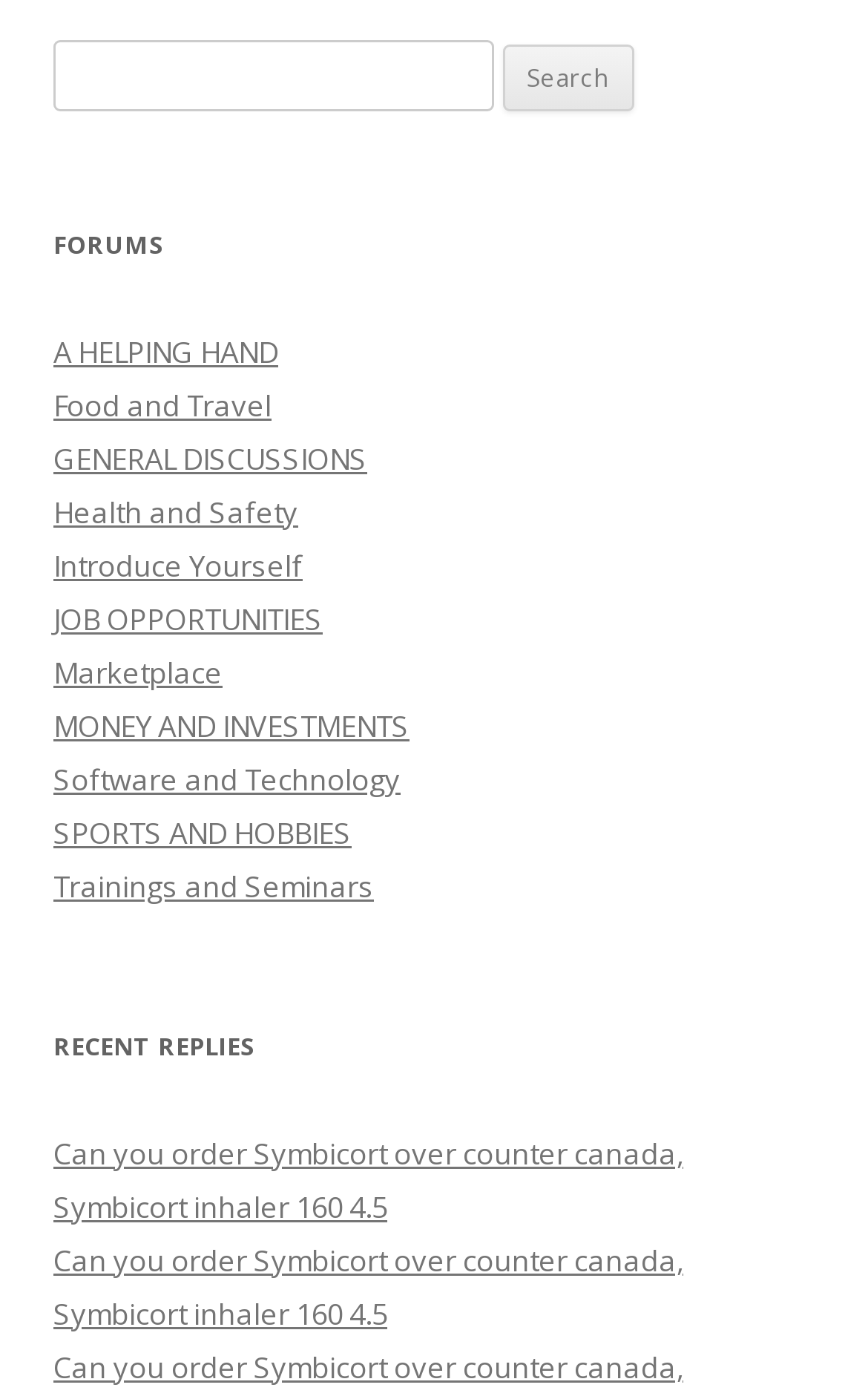Please identify the bounding box coordinates of the area I need to click to accomplish the following instruction: "Go to A HELPING HAND forum".

[0.062, 0.237, 0.321, 0.266]